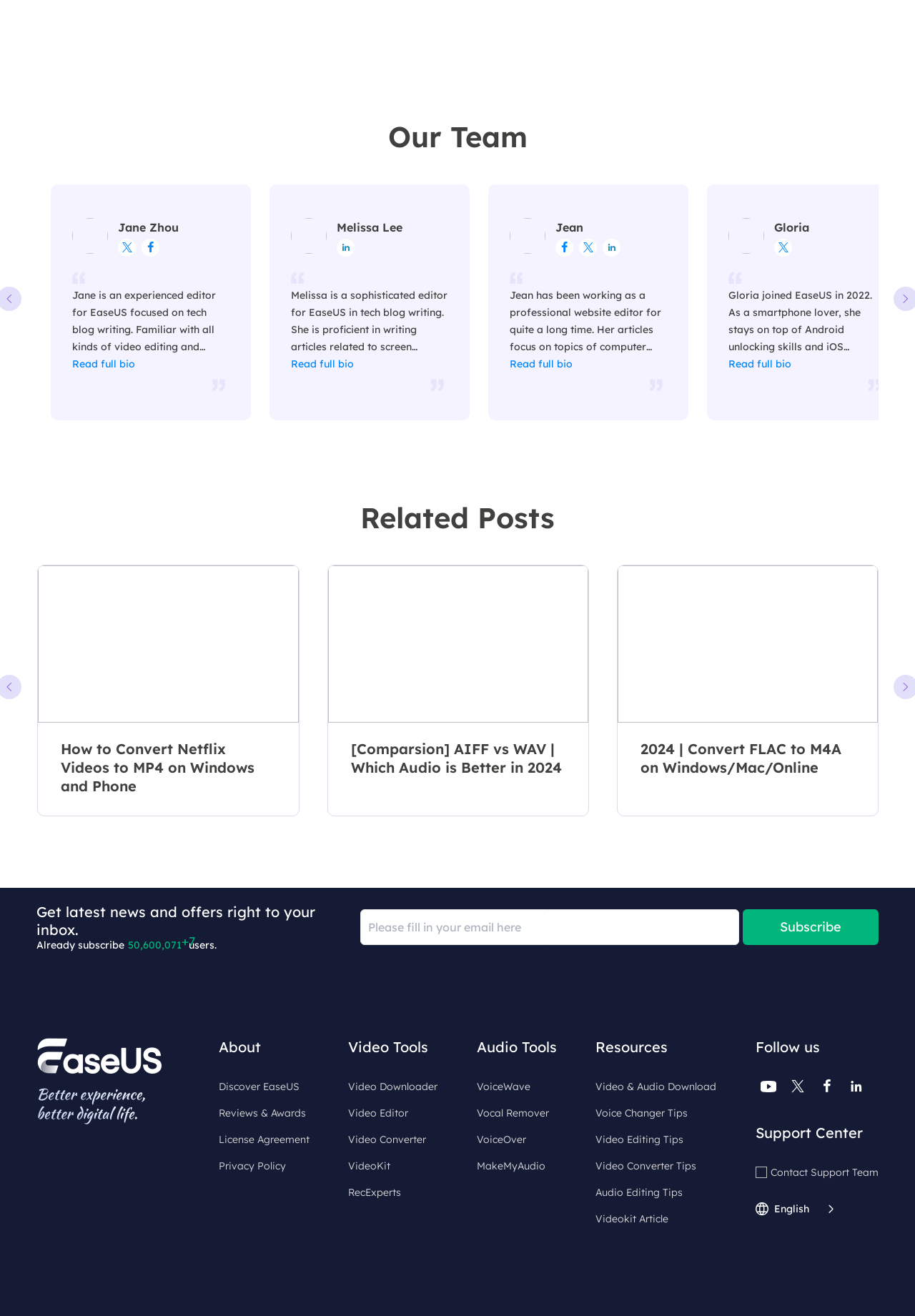Pinpoint the bounding box coordinates of the clickable area needed to execute the instruction: "Read reviews and awards". The coordinates should be specified as four float numbers between 0 and 1, i.e., [left, top, right, bottom].

[0.239, 0.839, 0.338, 0.853]